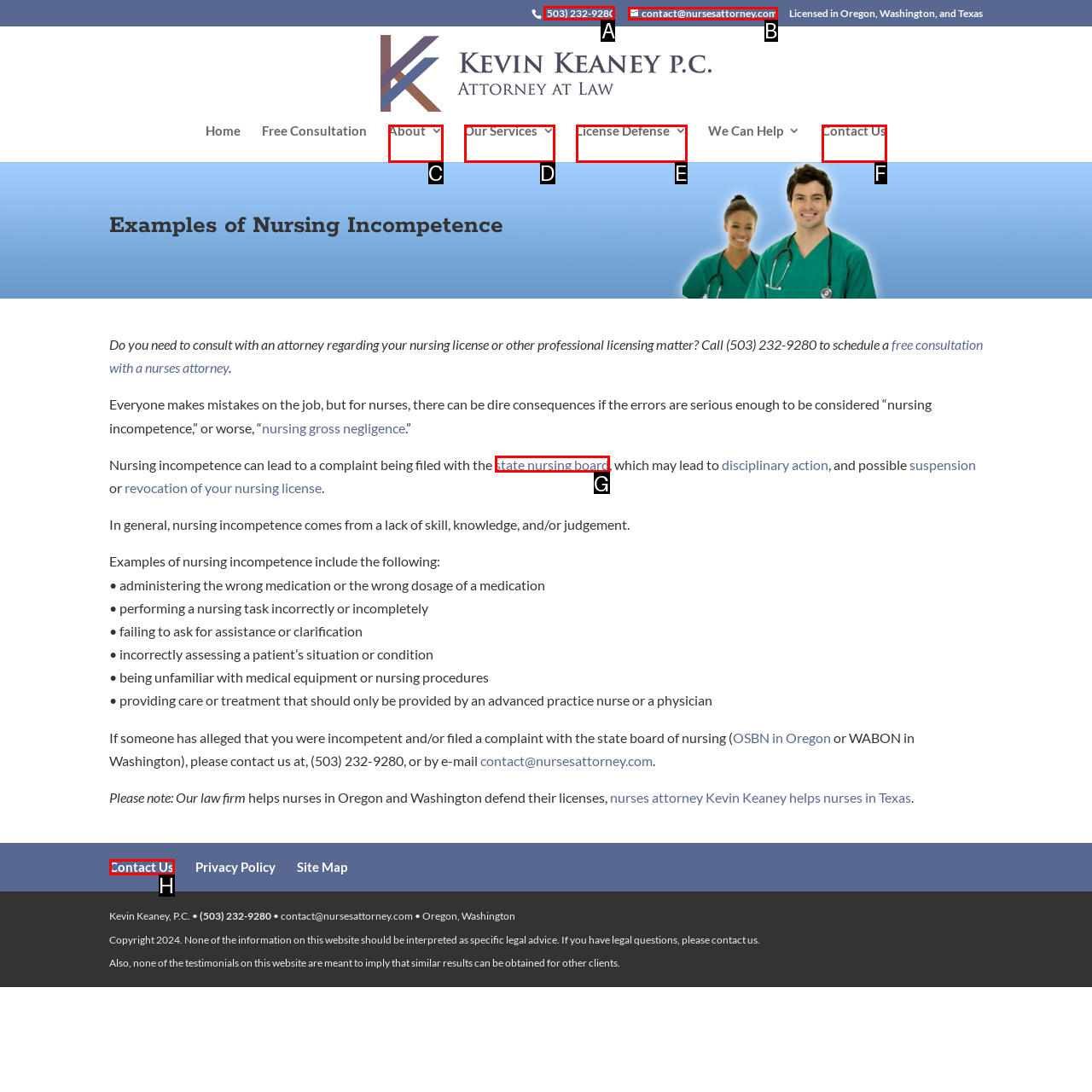Tell me which letter I should select to achieve the following goal: Call the phone number for a free consultation
Answer with the corresponding letter from the provided options directly.

A